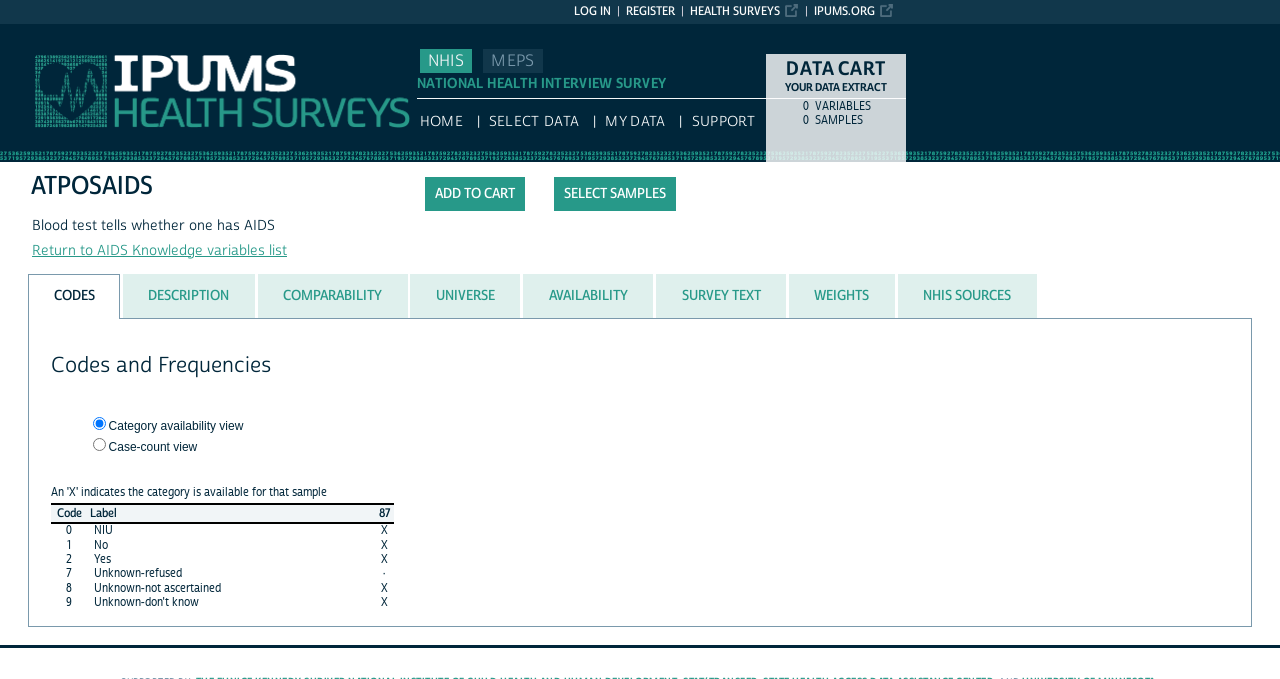Determine the bounding box coordinates (top-left x, top-left y, bottom-right x, bottom-right y) of the UI element described in the following text: Select samples

[0.433, 0.261, 0.528, 0.311]